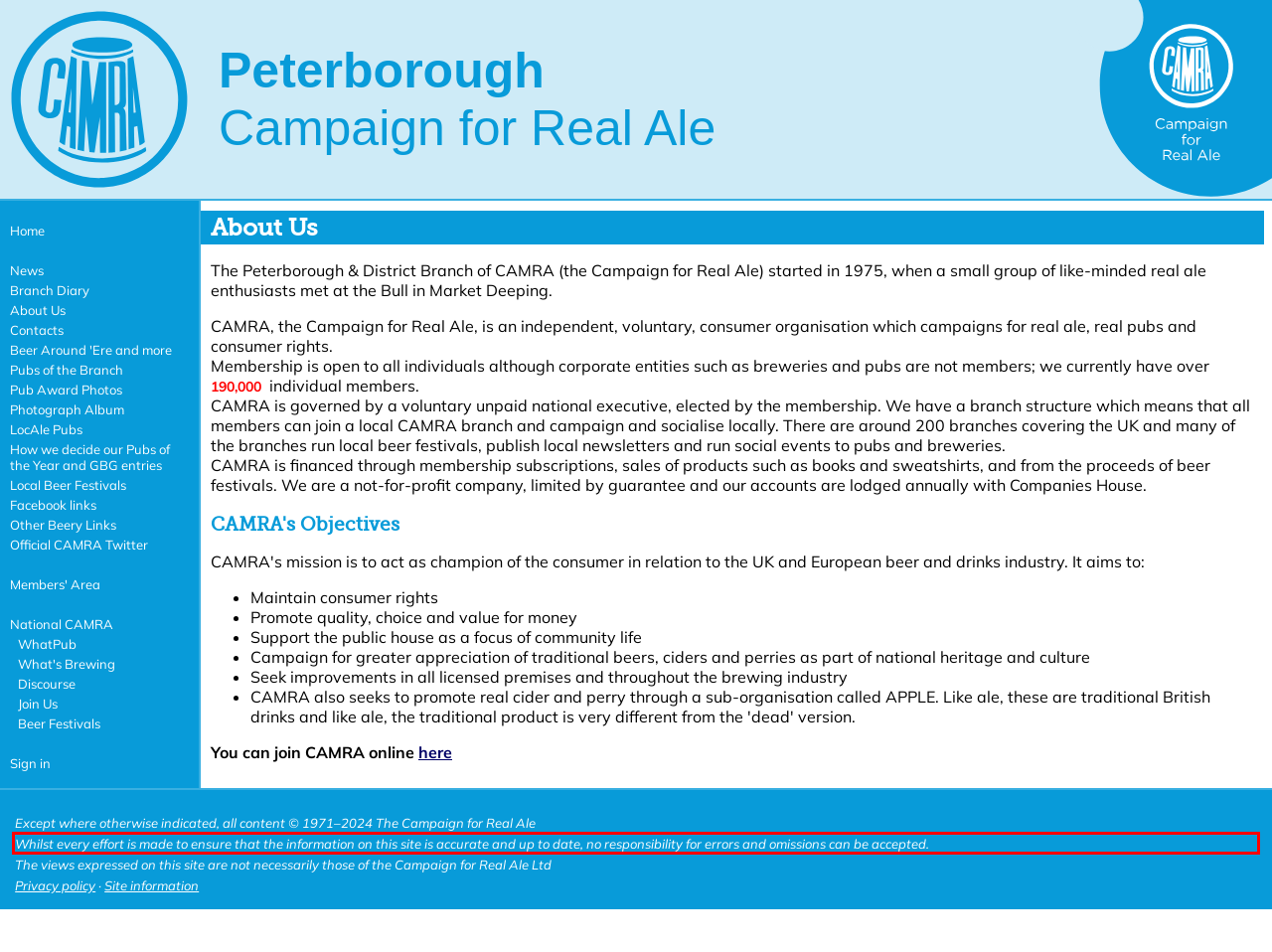Examine the screenshot of the webpage, locate the red bounding box, and generate the text contained within it.

Whilst every effort is made to ensure that the information on this site is accurate and up to date, no responsibility for errors and omissions can be accepted.